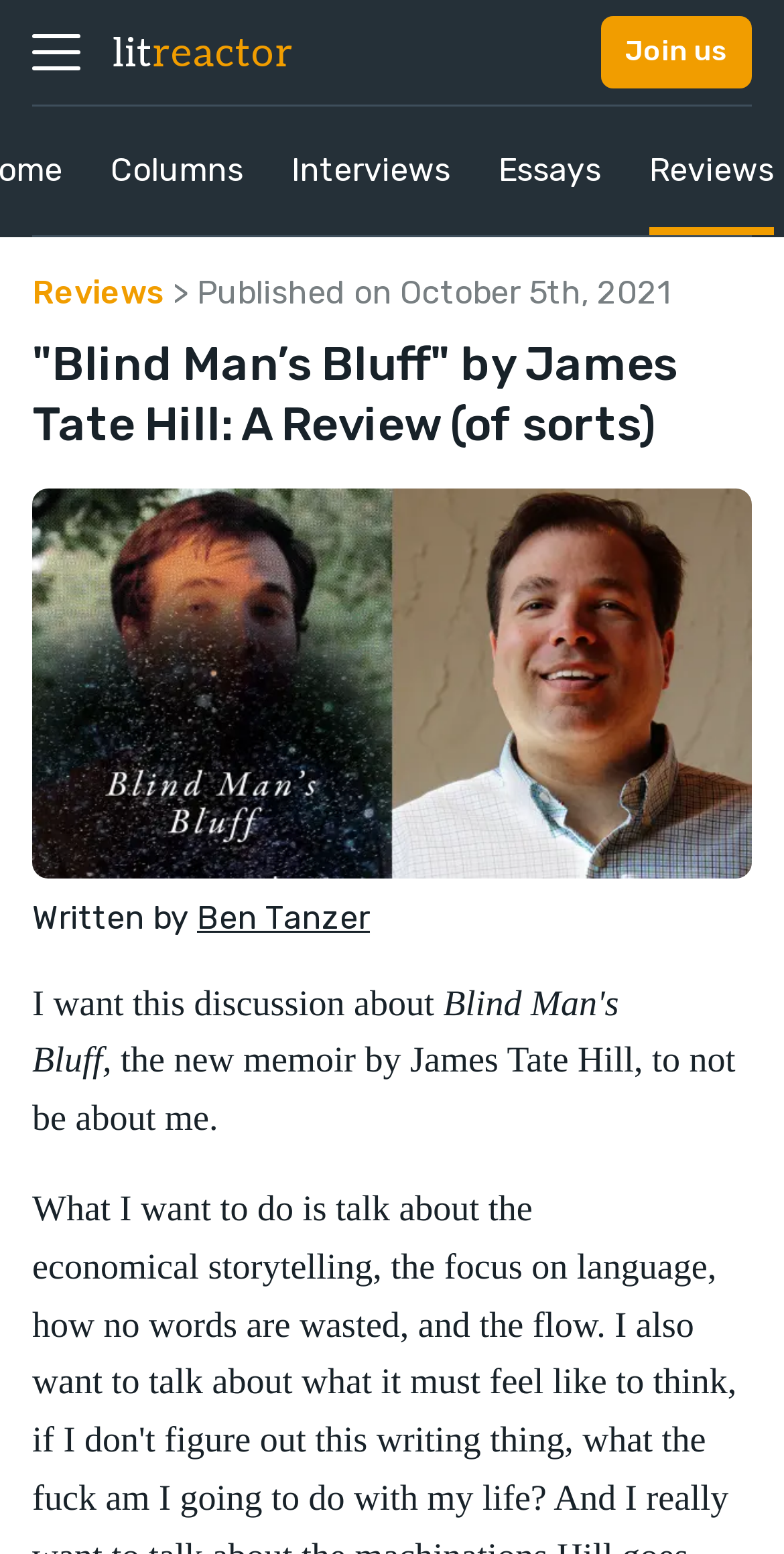Extract the primary headline from the webpage and present its text.

"Blind Man’s Bluff" by James Tate Hill: A Review (of sorts)